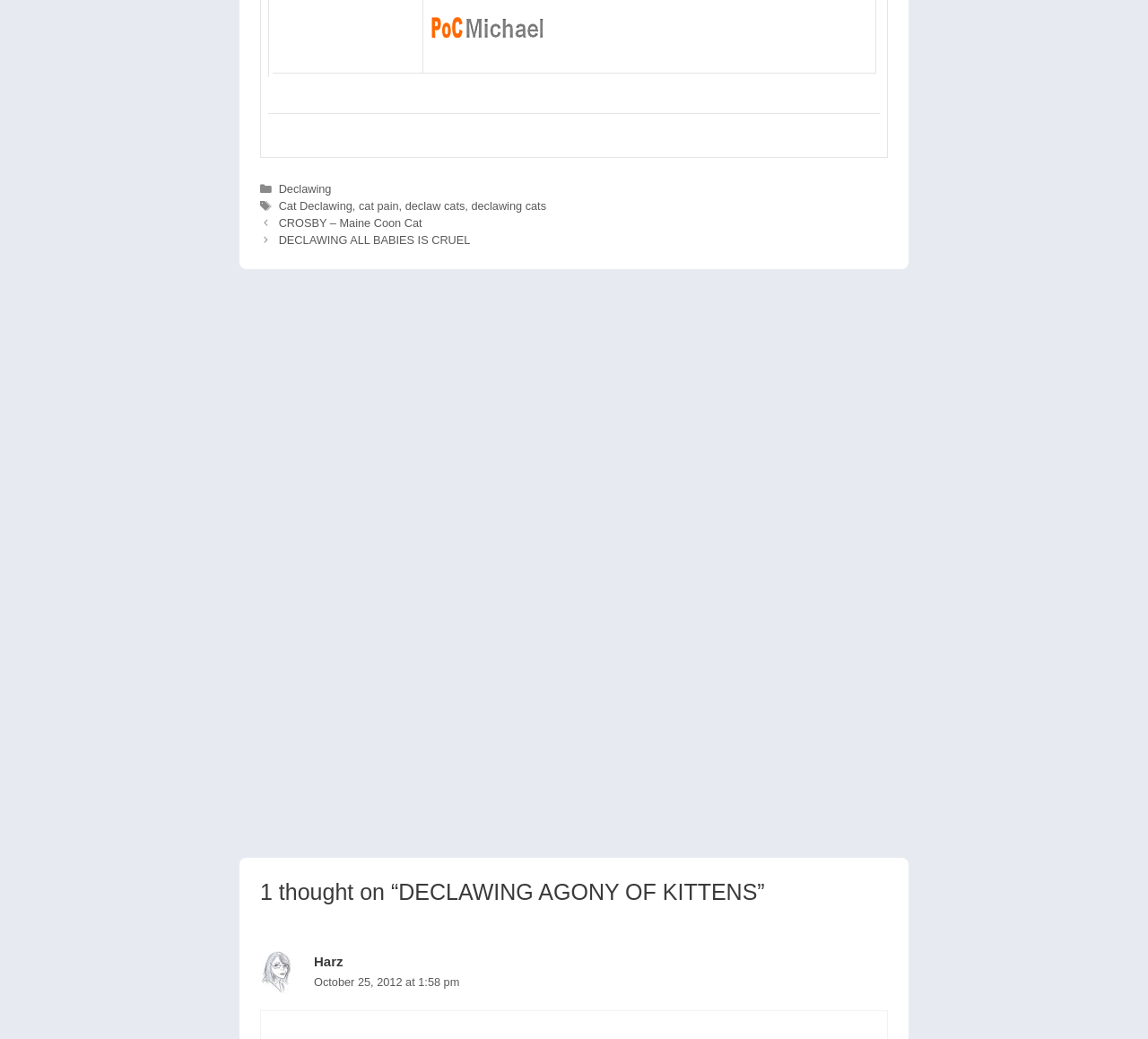What is the category of the post 'CROSBY – Maine Coon Cat'?
Ensure your answer is thorough and detailed.

The post 'CROSBY – Maine Coon Cat' is a link element with a bounding box coordinate of [0.243, 0.208, 0.368, 0.221]. It is located under the 'Categories' section, which suggests that 'Declawing' is one of the categories of this post.